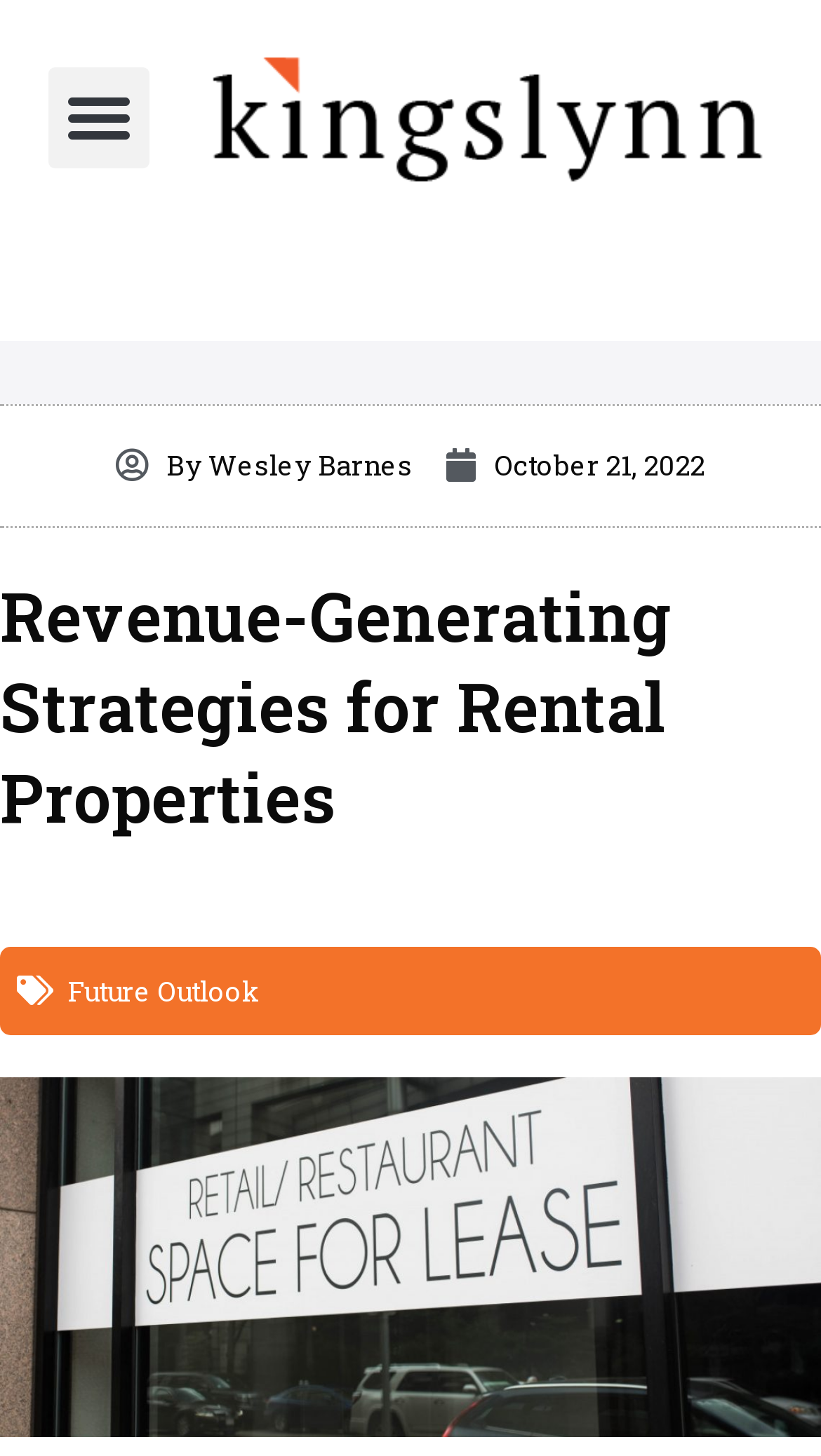What is the type of image shown?
Based on the image, respond with a single word or phrase.

Restaurant space for lease